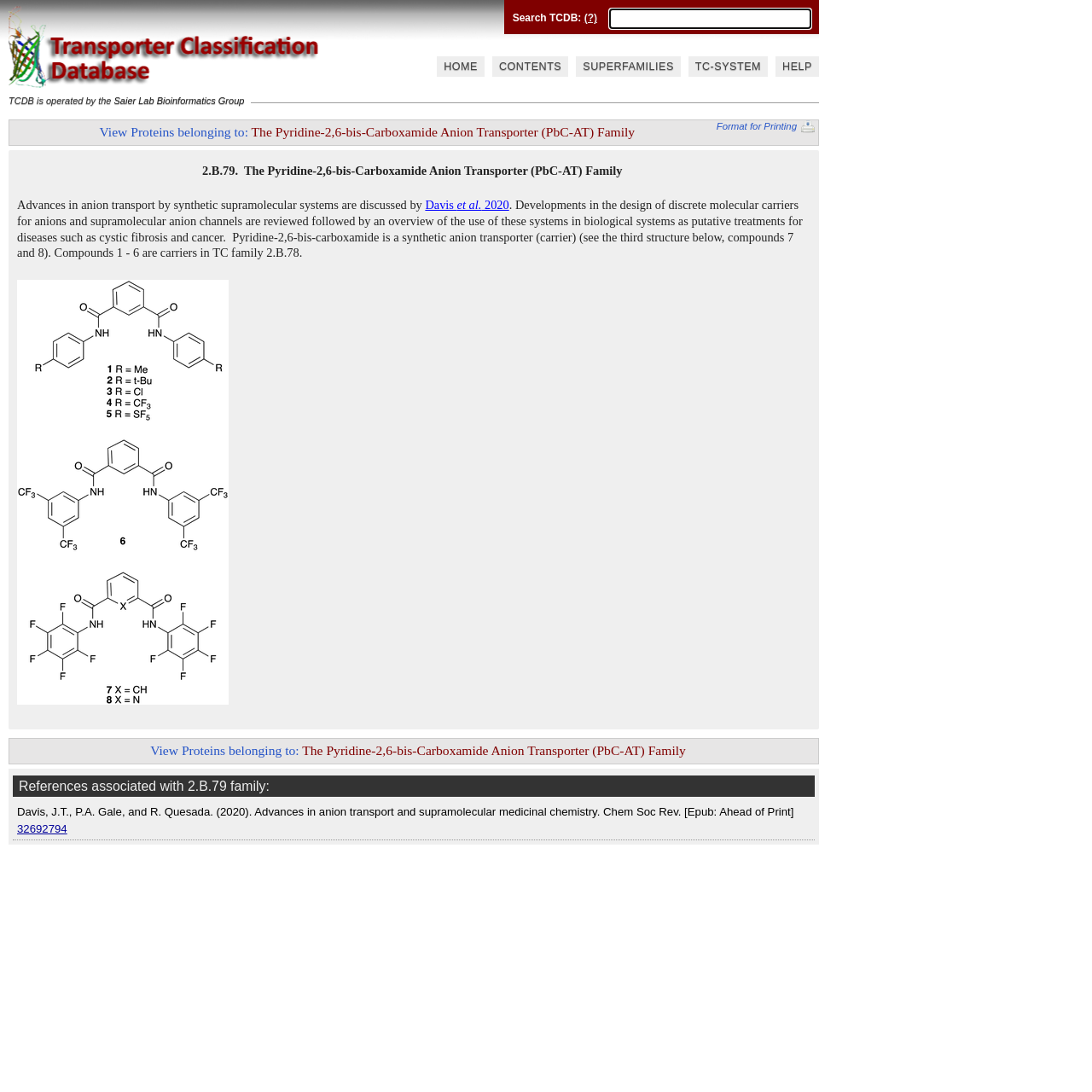Please specify the bounding box coordinates of the element that should be clicked to execute the given instruction: 'click home'. Ensure the coordinates are four float numbers between 0 and 1, expressed as [left, top, right, bottom].

None